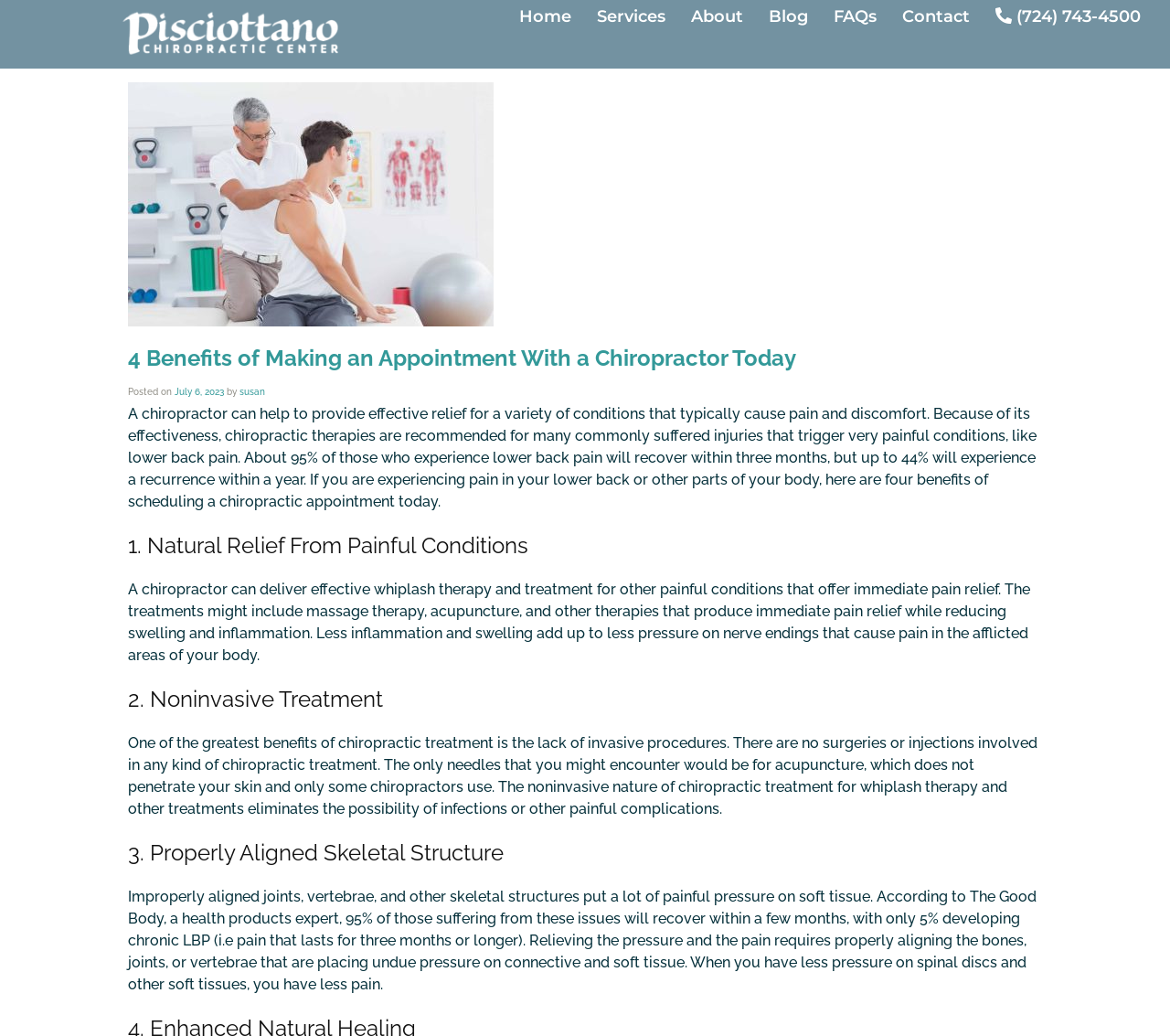Identify the bounding box coordinates for the UI element described as follows: Skip to Footer↵ENTER. Use the format (top-left x, top-left y, bottom-right x, bottom-right y) and ensure all values are floating point numbers between 0 and 1.

[0.016, 0.044, 0.207, 0.094]